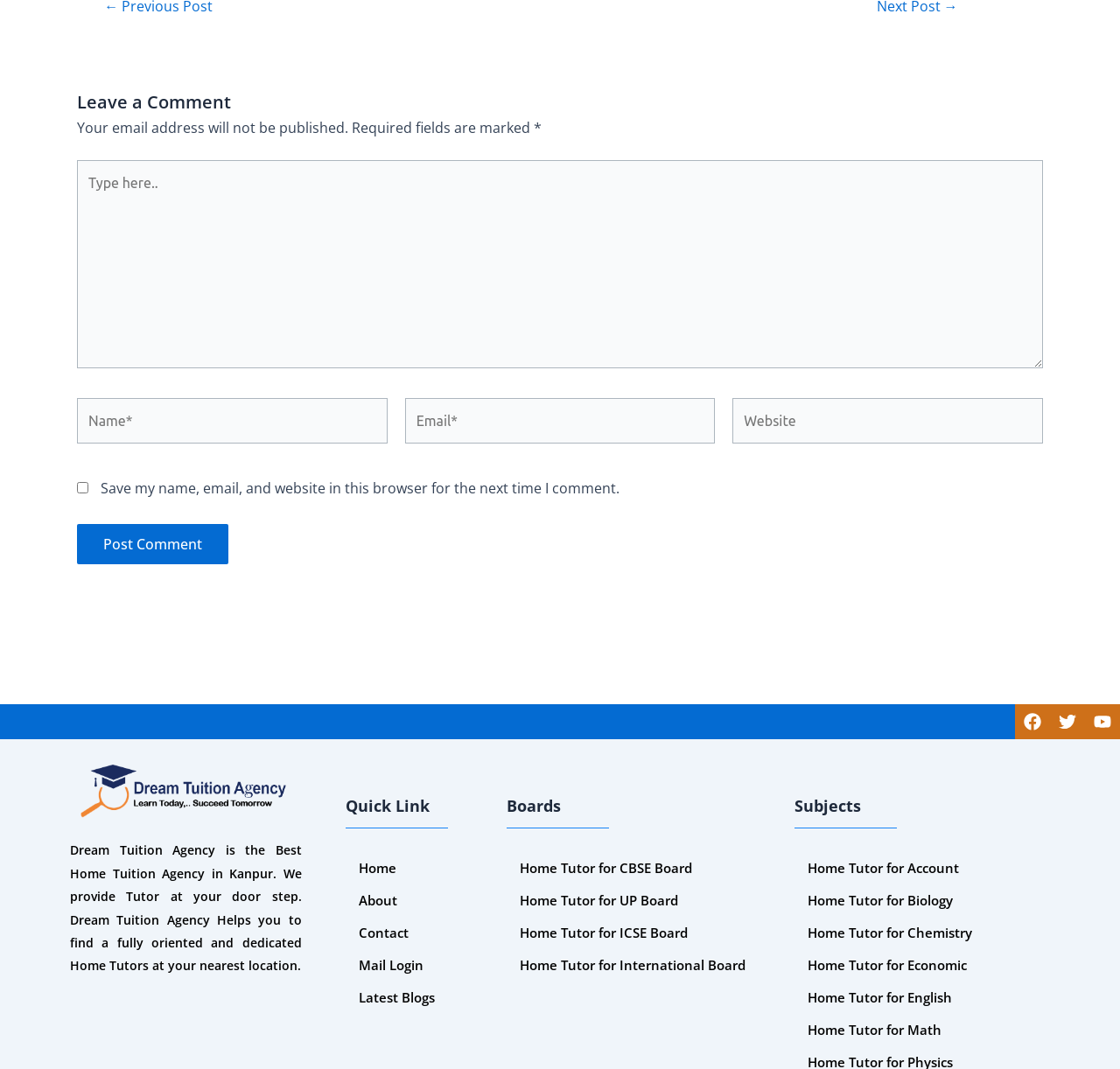Please locate the bounding box coordinates of the element that needs to be clicked to achieve the following instruction: "Visit the Home page". The coordinates should be four float numbers between 0 and 1, i.e., [left, top, right, bottom].

[0.308, 0.797, 0.436, 0.827]